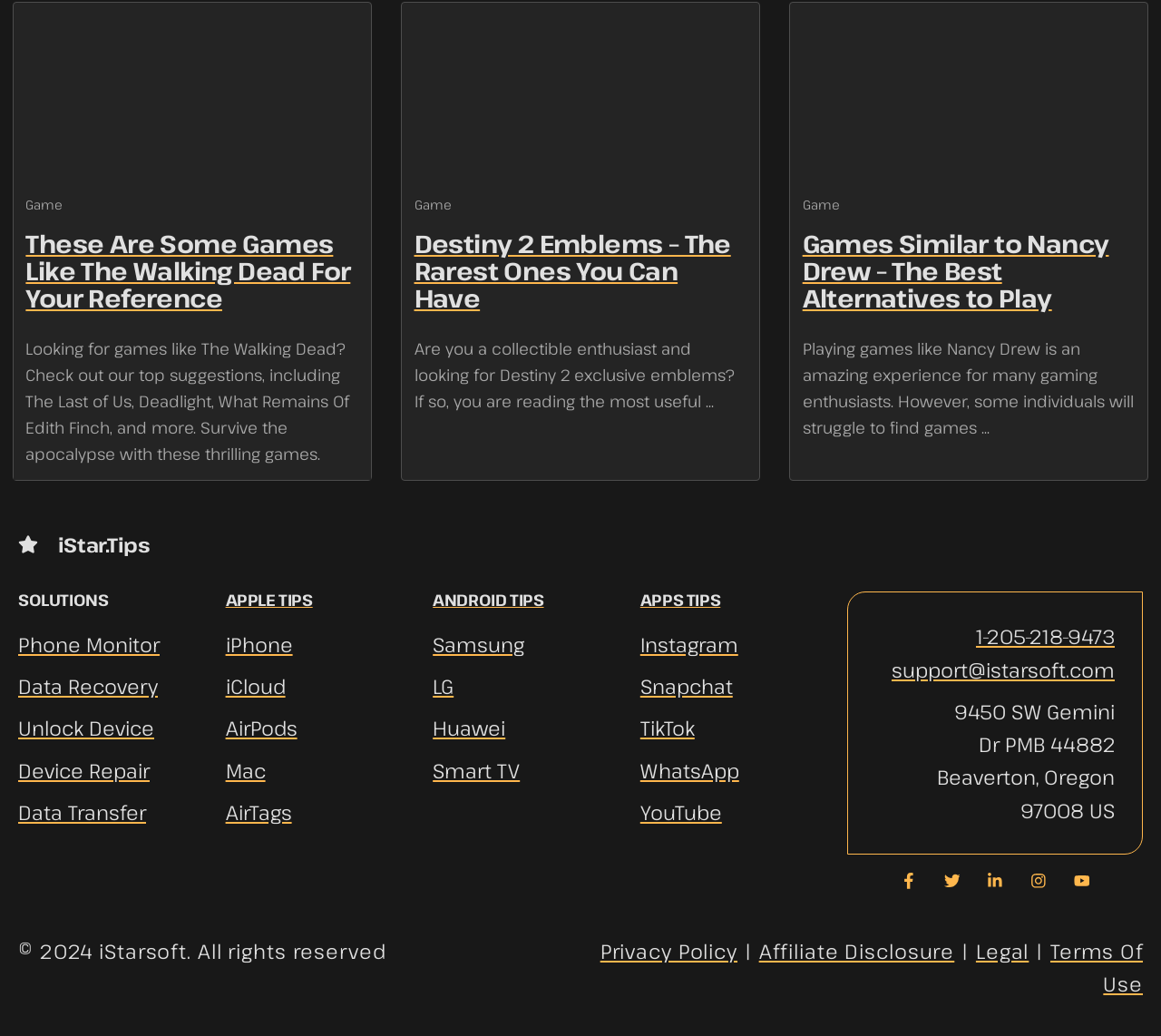Reply to the question below using a single word or brief phrase:
What is the topic of the first game mentioned?

The Walking Dead